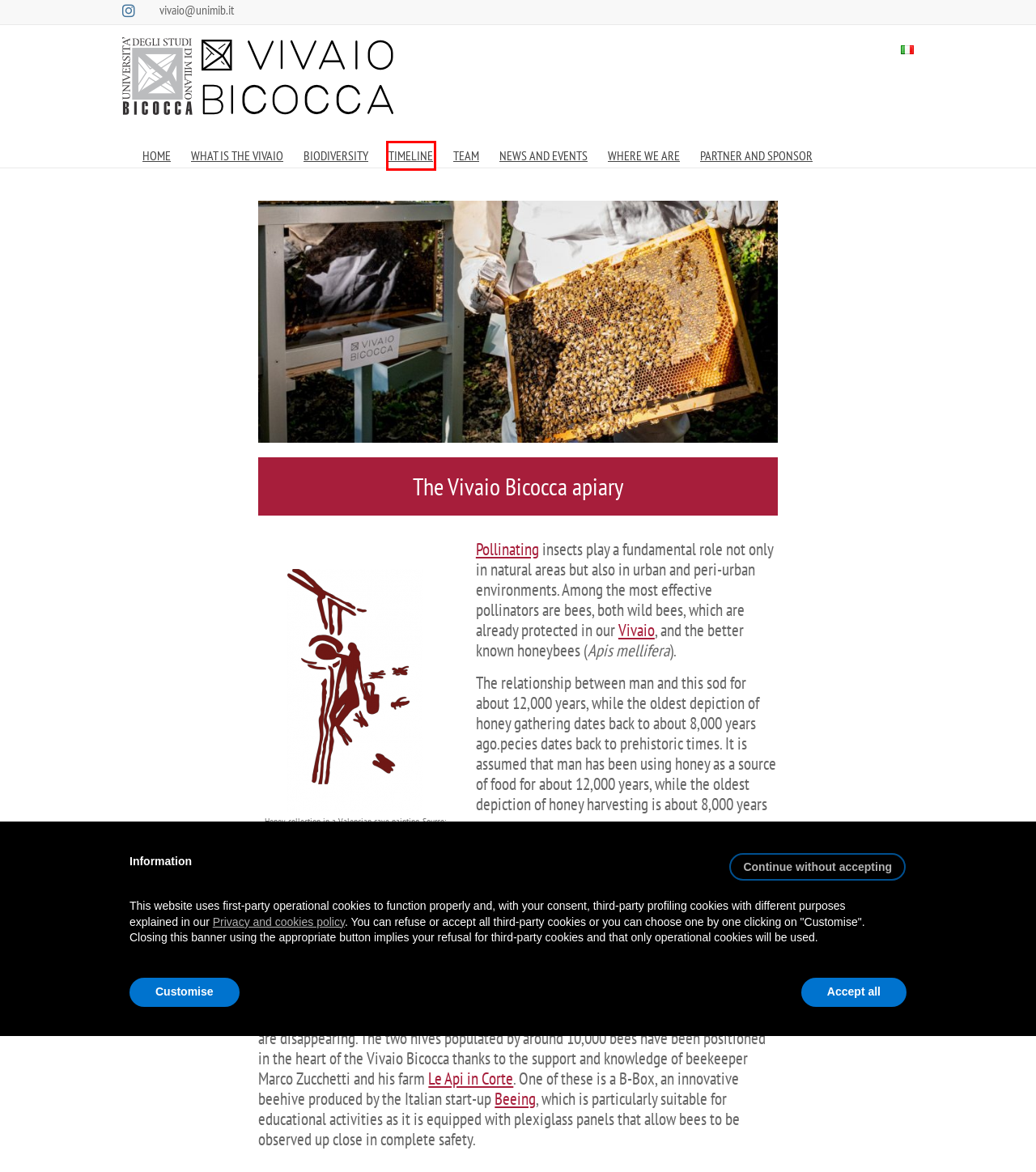Inspect the screenshot of a webpage with a red rectangle bounding box. Identify the webpage description that best corresponds to the new webpage after clicking the element inside the bounding box. Here are the candidates:
A. WHERE WE ARE - Vivaio Bicocca
B. TIMELINE - Vivaio Bicocca
C. Home - Vivaio Bicocca
D. PARTNER AND SPONSOR - Vivaio Bicocca
E. Privacy policy
F. Pollinating insects in the Vivaio Bicocca - Vivaio Bicocca
G. The 'Vivaio Bicocca': an urban hub for the protection of pollinating insects - Vivaio Bicocca
H. WHAT IS THE VIVAIO - Vivaio Bicocca

B